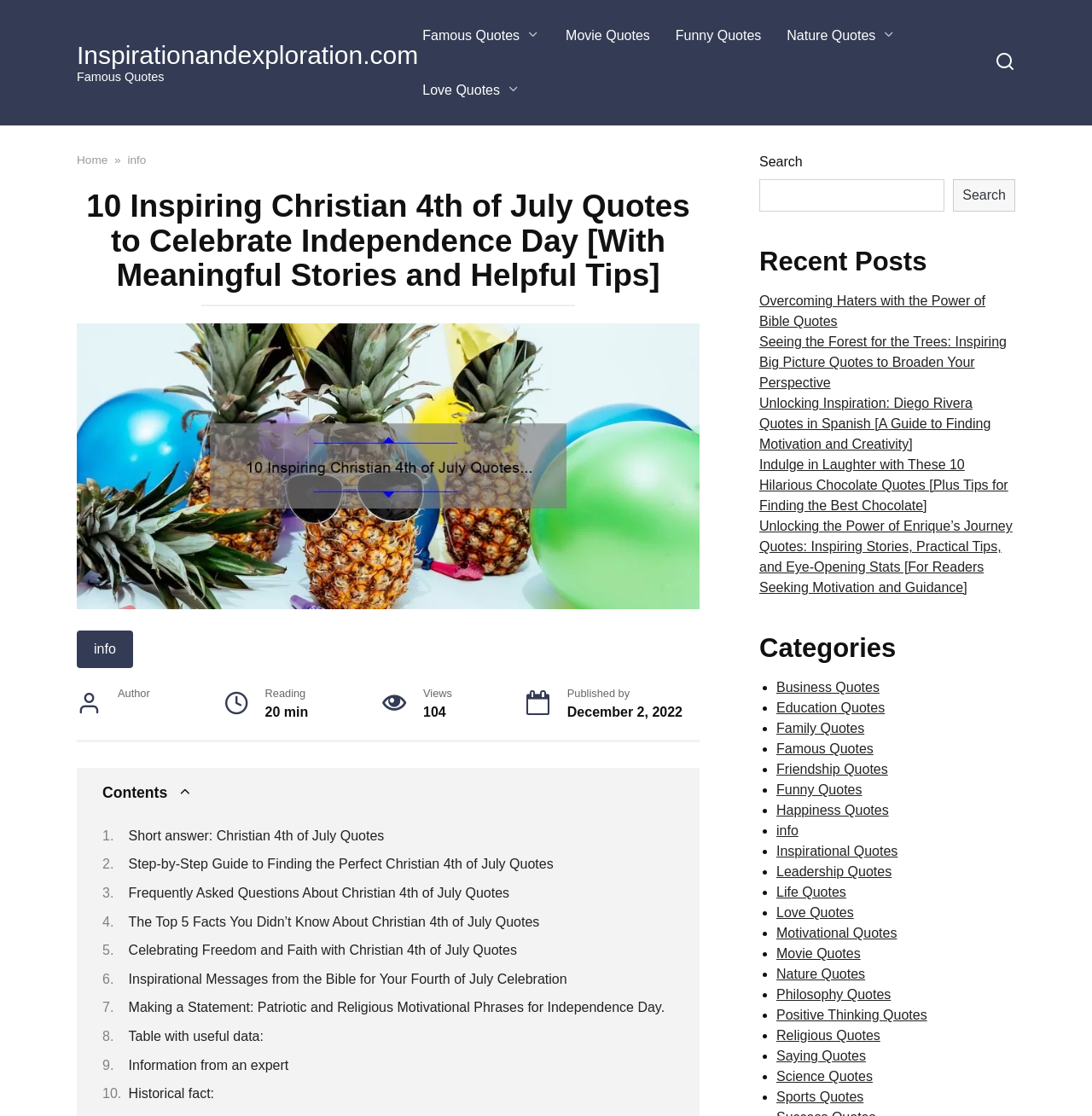Describe in detail what you see on the webpage.

This webpage is about Christian 4th of July quotes, providing inspirational expressions that highlight the freedom and blessings granted by God to the United States. At the top, there is a navigation bar with links to "Famous Quotes", "Movie Quotes", "Funny Quotes", and "Nature Quotes". Below the navigation bar, there is a header section with a title "10 Inspiring Christian 4th of July Quotes to Celebrate Independence Day [With Meaningful Stories and Helpful Tips]" and an image related to the topic.

On the left side, there is a sidebar with links to "Home", "info", and a search bar. Below the search bar, there is a section titled "Recent Posts" with links to several articles, including "Overcoming Haters with the Power of Bible Quotes" and "Unlocking Inspiration: Diego Rivera Quotes in Spanish". Further down, there is a "Categories" section with a list of links to various quote categories, such as "Business Quotes", "Education Quotes", "Family Quotes", and more.

The main content of the webpage is divided into sections, each with a title and a brief description. The sections include "Short answer: Christian 4th of July Quotes", "Step-by-Step Guide to Finding the Perfect Christian 4th of July Quotes", and "Frequently Asked Questions About Christian 4th of July Quotes". There are also links to other related articles, such as "Celebrating Freedom and Faith with Christian 4th of July Quotes" and "Inspirational Messages from the Bible for Your Fourth of July Celebration".